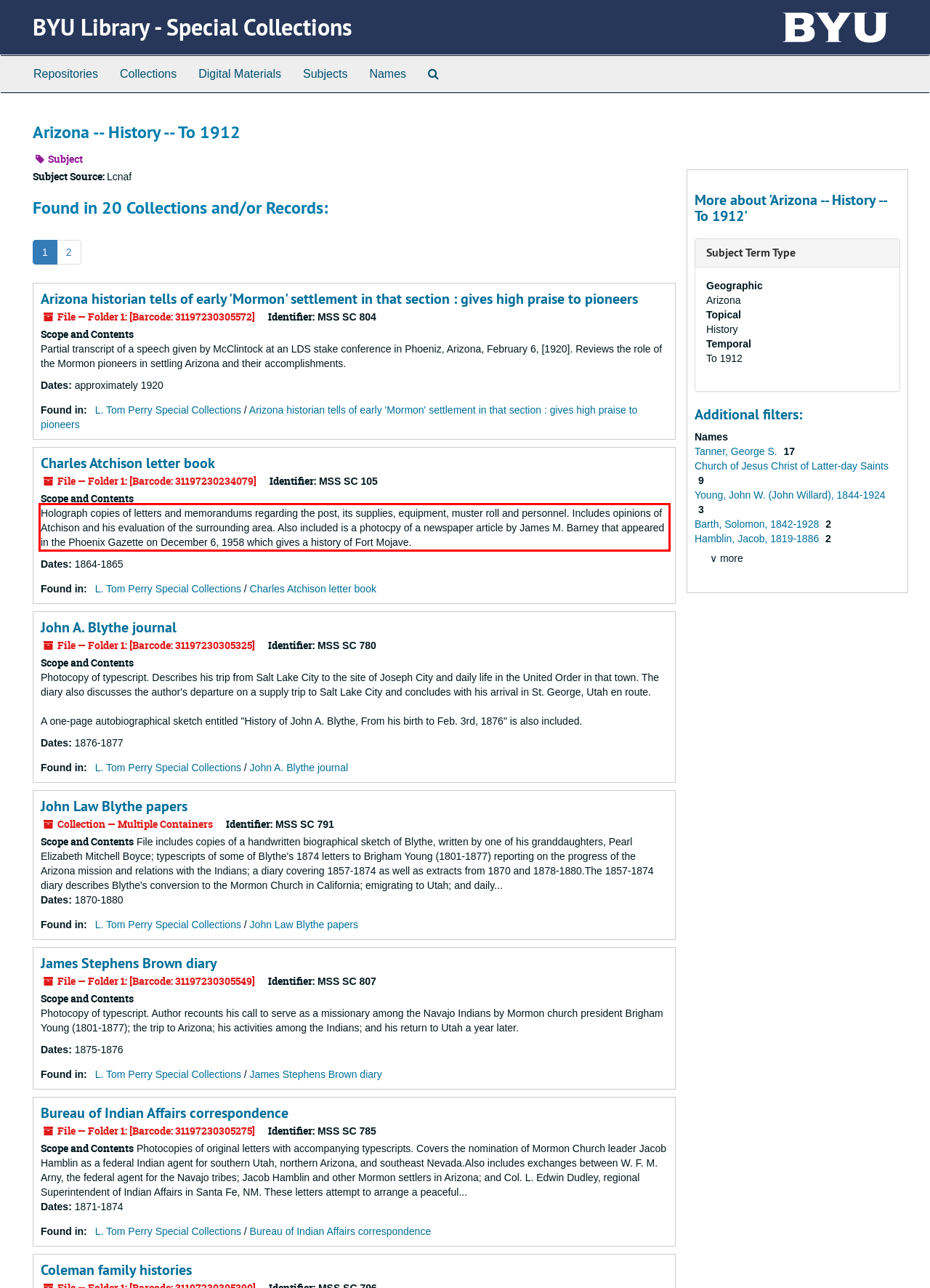Analyze the red bounding box in the provided webpage screenshot and generate the text content contained within.

Holograph copies of letters and memorandums regarding the post, its supplies, equipment, muster roll and personnel. Includes opinions of Atchison and his evaluation of the surrounding area. Also included is a photocpy of a newspaper article by James M. Barney that appeared in the Phoenix Gazette on December 6, 1958 which gives a history of Fort Mojave.